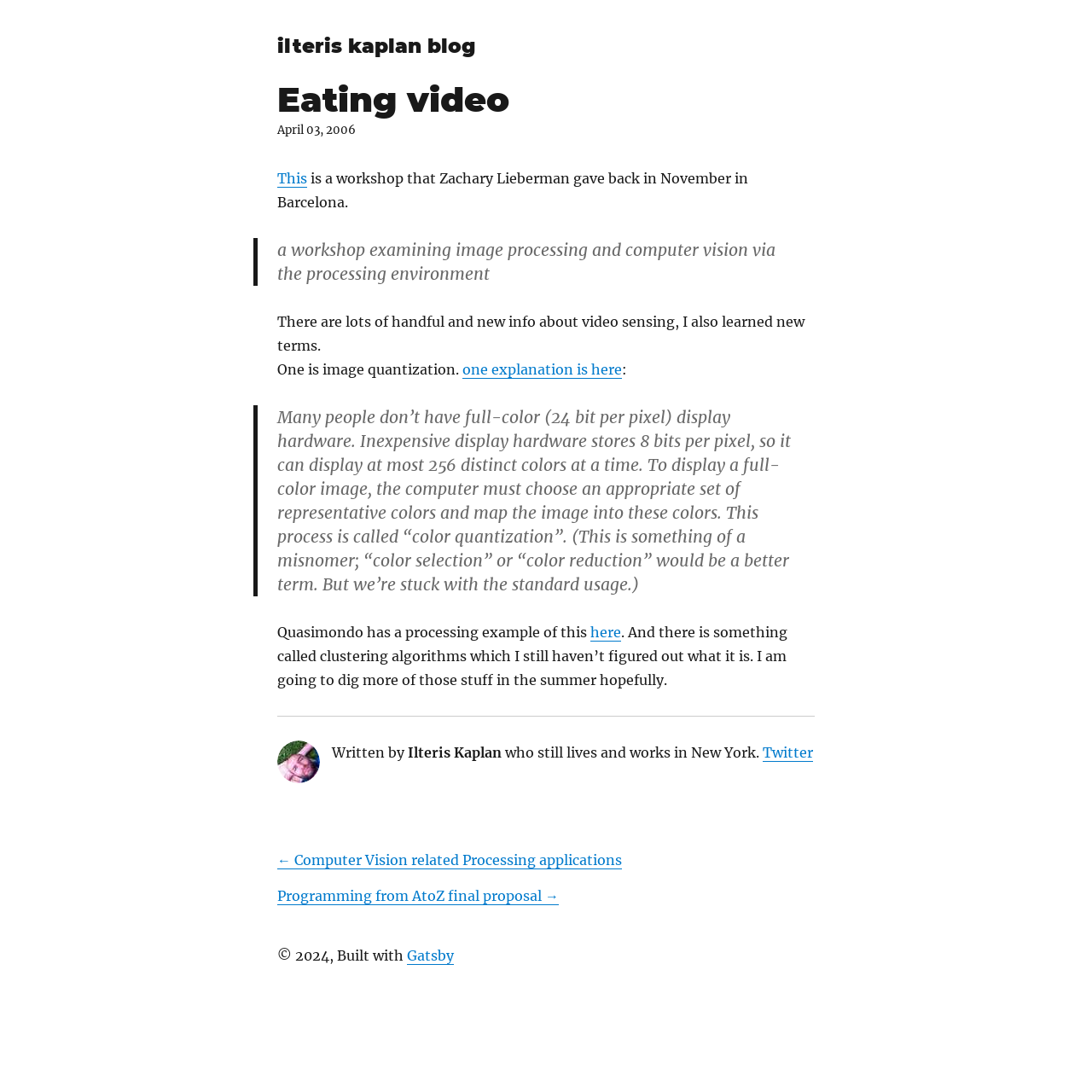Provide a thorough summary of the webpage.

The webpage appears to be a blog post titled "Eating video" on "ilteris kaplan blog". At the top, there is a heading with the blog title and a link to the blog. Below the heading, there is a main section that contains the blog post.

The blog post starts with a header that includes the title "Eating video" and a date "April 03, 2006". The main content of the post is divided into several paragraphs. The first paragraph describes a workshop given by Zachary Lieberman in Barcelona, which focuses on image processing and computer vision using the processing environment.

The next paragraph mentions that the workshop covered various topics, including video sensing, and the author learned new terms such as image quantization. There is a link to an explanation of image quantization. The following paragraph provides more information about color quantization, which is a process of reducing the number of colors in an image to display it on hardware that can only show a limited number of colors.

There is a blockquote that contains a detailed explanation of color quantization, followed by a mention of Quasimondo's processing example of this concept. The author also mentions clustering algorithms, which they haven't fully understood yet.

At the bottom of the main section, there is a separator line, followed by a footer section that contains an image of Ilteris Kaplan, the author of the blog post, along with some text and links. The text includes a brief description of the author and a link to their Twitter profile.

On either side of the footer section, there are links to other blog posts, one titled "Computer Vision related Processing applications" and the other titled "Programming from AtoZ final proposal". Finally, at the very bottom of the page, there is a copyright notice that includes the year 2024 and a mention of the website being built with Gatsby.